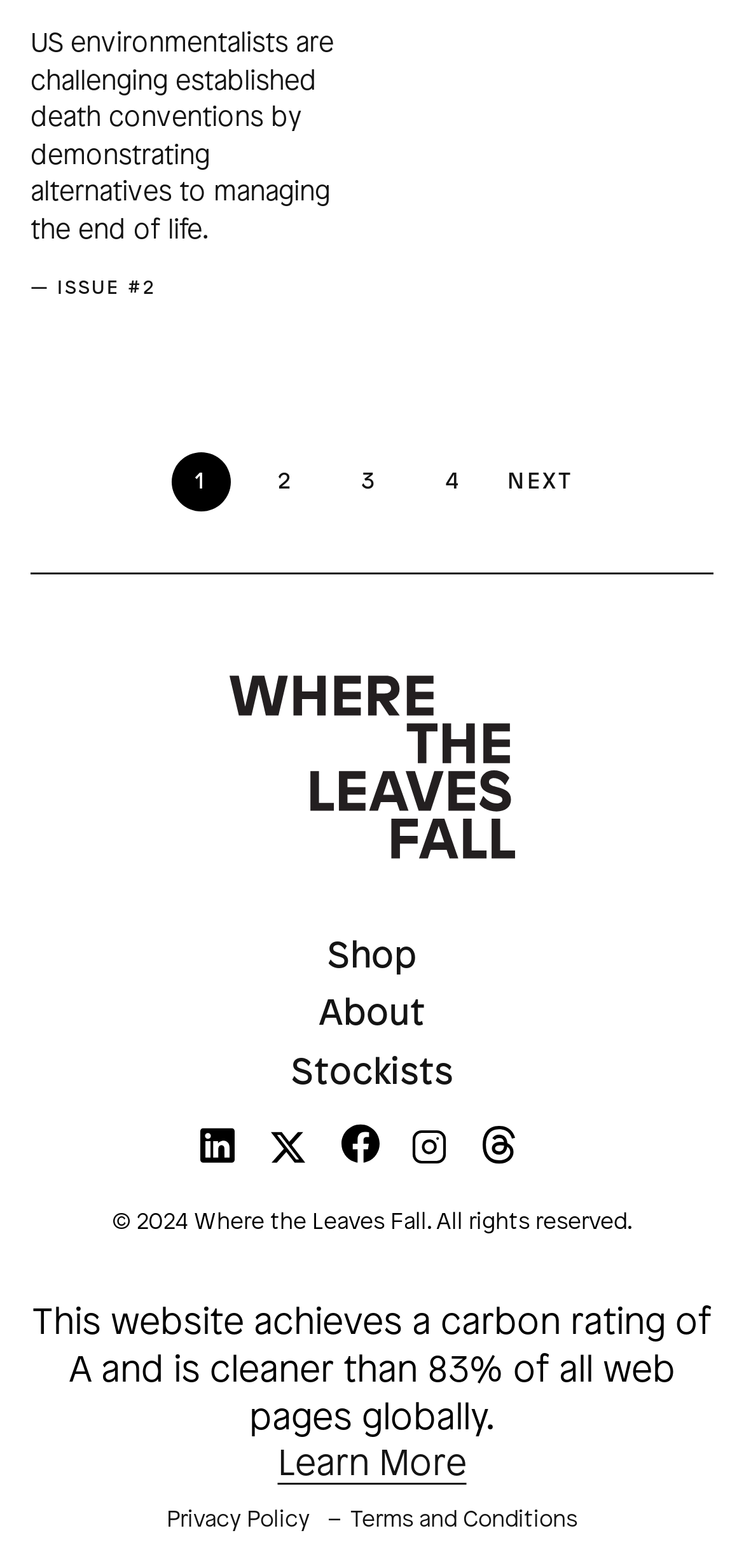Determine the bounding box coordinates of the region I should click to achieve the following instruction: "Click on the '1' link". Ensure the bounding box coordinates are four float numbers between 0 and 1, i.e., [left, top, right, bottom].

[0.23, 0.288, 0.31, 0.326]